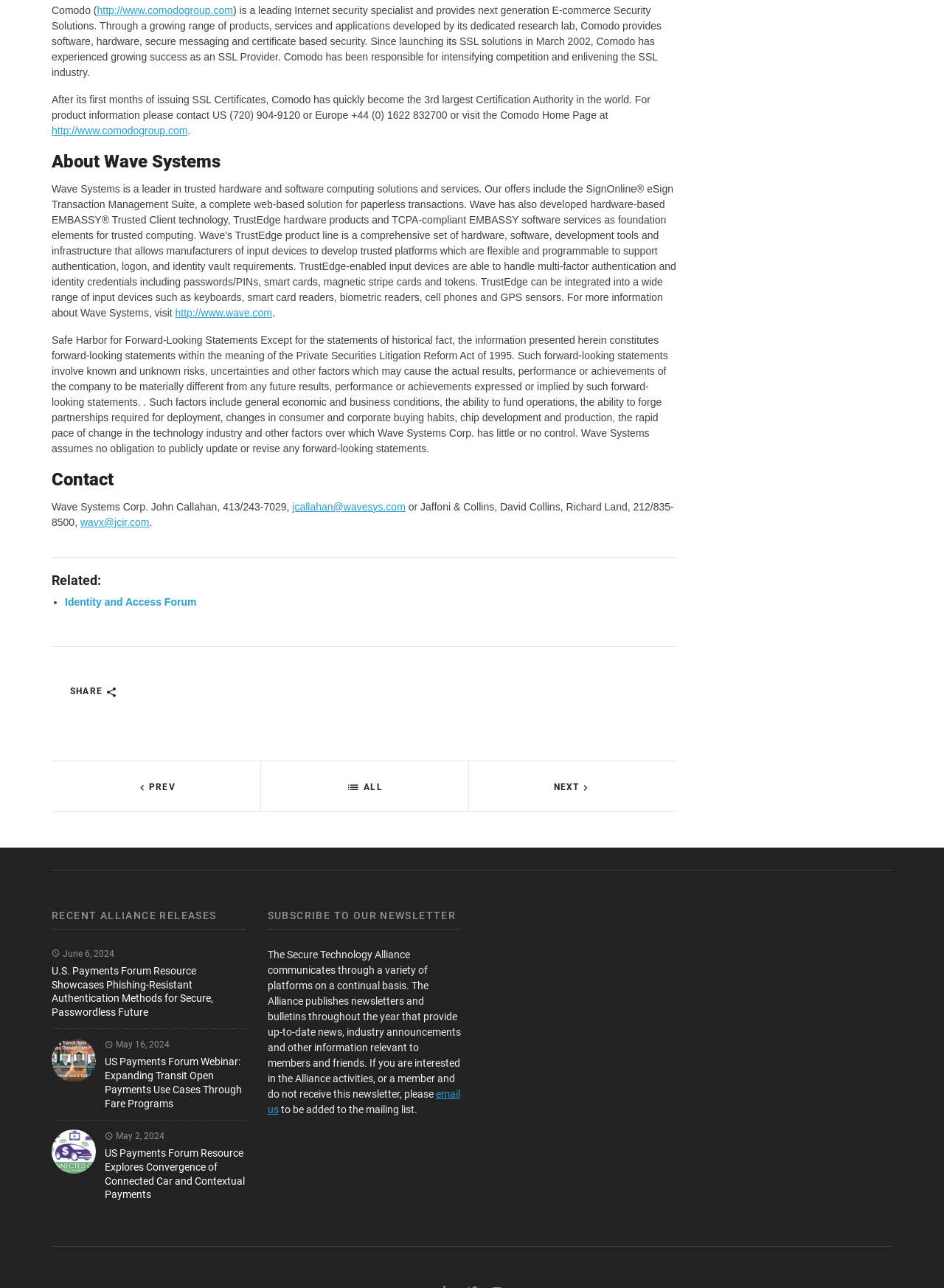What is Wave Systems?
Using the image as a reference, give a one-word or short phrase answer.

Leader in trusted hardware and software computing solutions